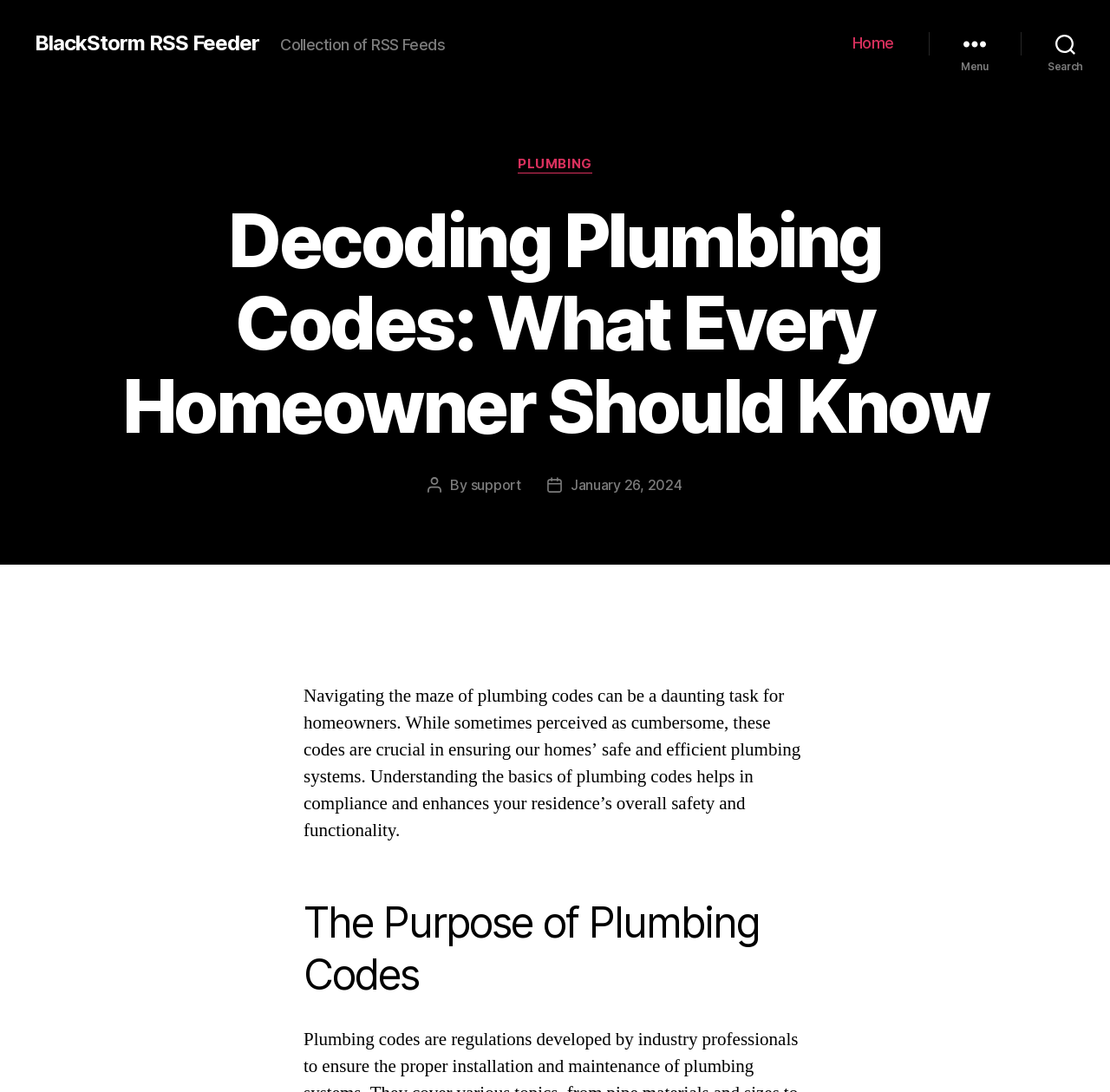Please respond to the question with a concise word or phrase:
Who is the author of this post?

support